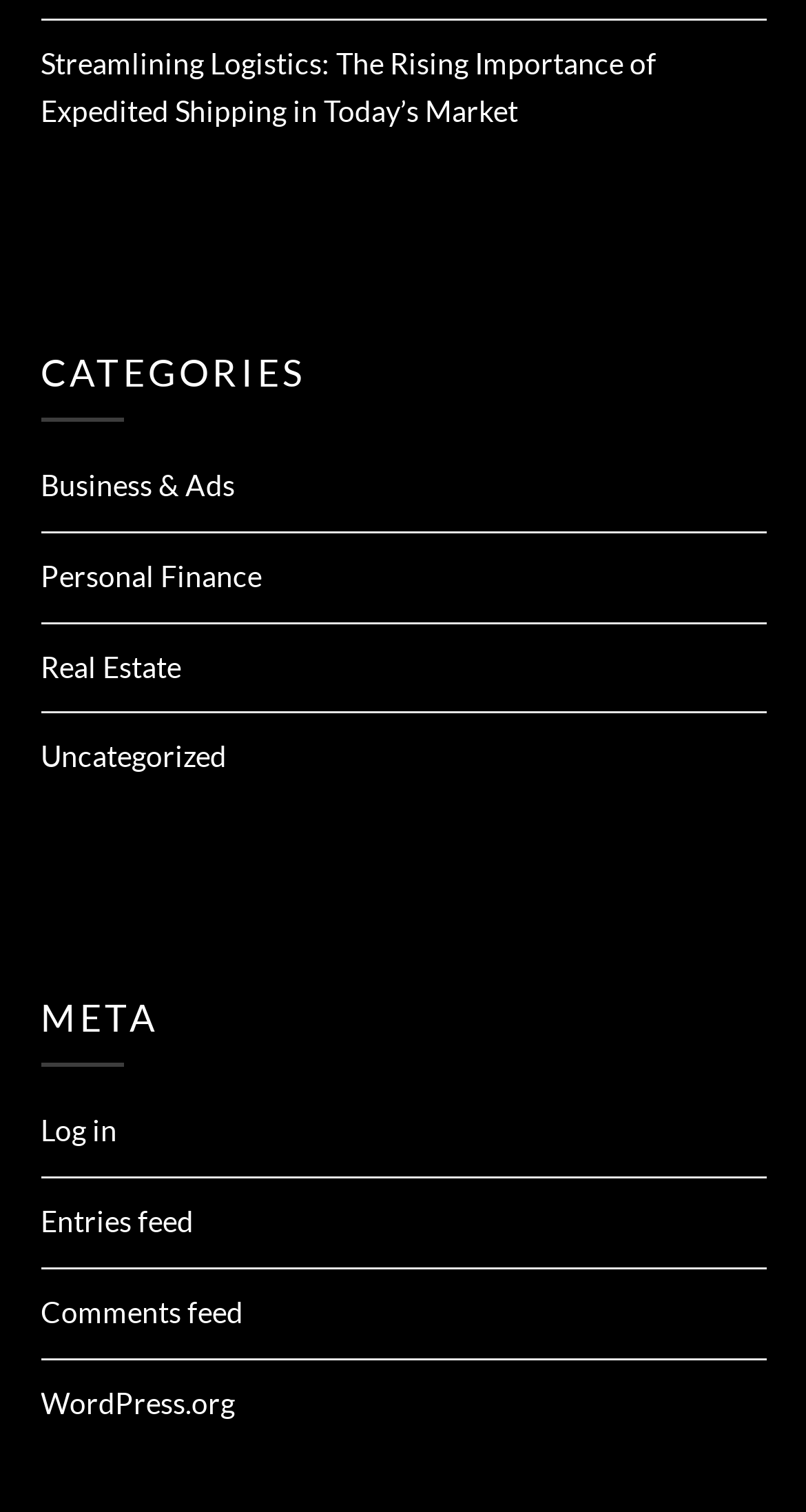Identify the bounding box coordinates of the region that should be clicked to execute the following instruction: "Explore personal finance category".

[0.05, 0.369, 0.324, 0.392]